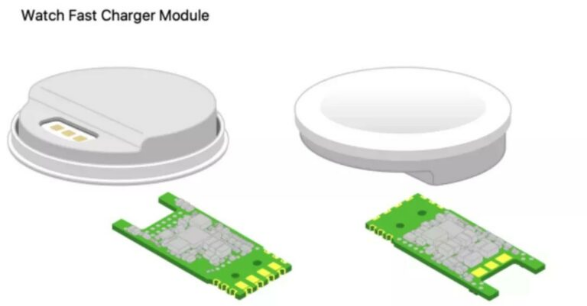From the image, can you give a detailed response to the question below:
What charging standard does the Watch Fast Charger Module support?

The caption states that the Watch Fast Charger Module aligns with modern charging standards such as USB-C, which implies that it supports faster charging capabilities and greater compatibility with other devices.